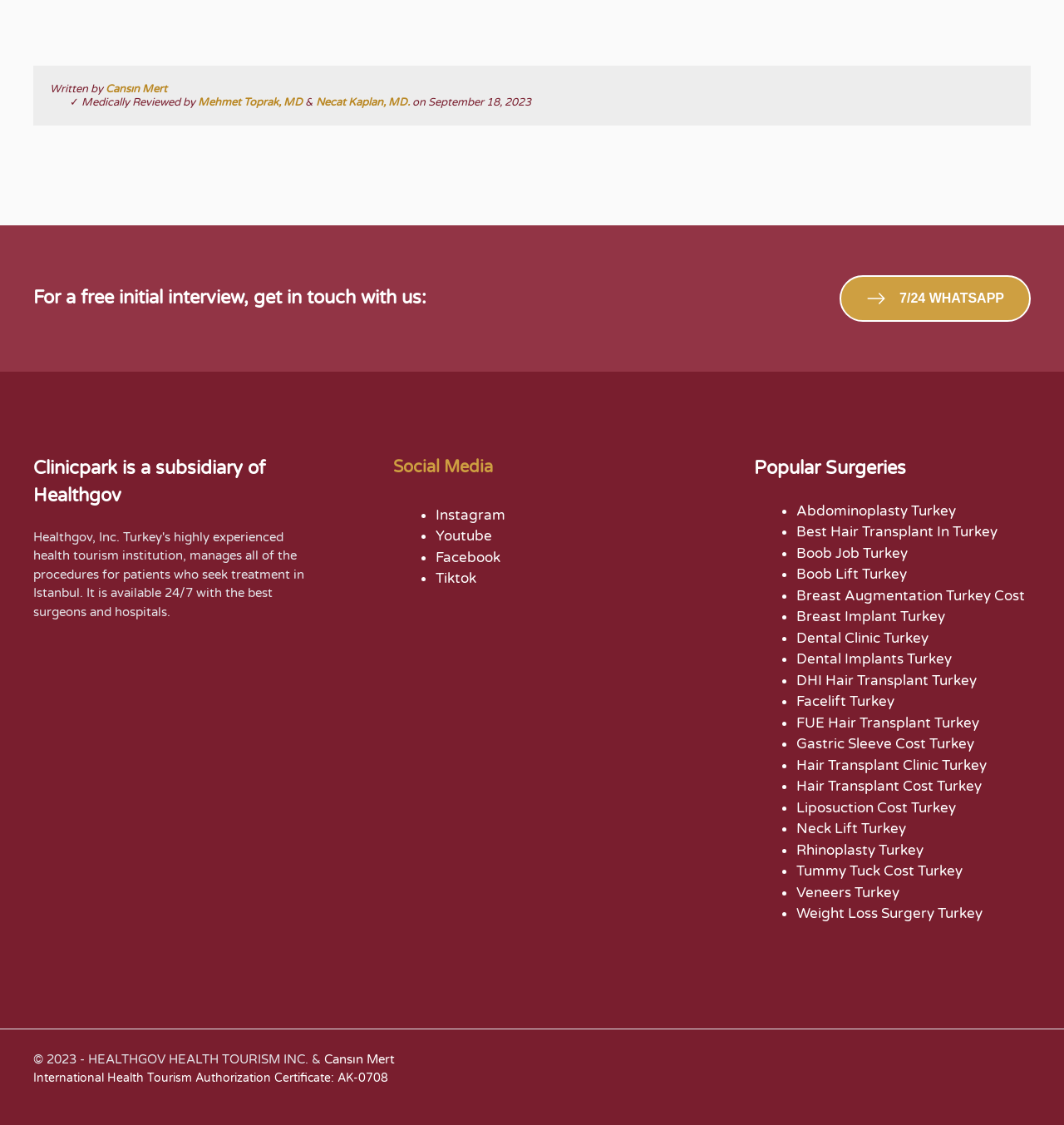Provide a single word or phrase answer to the question: 
Who is the author of the article?

Cansın Mert